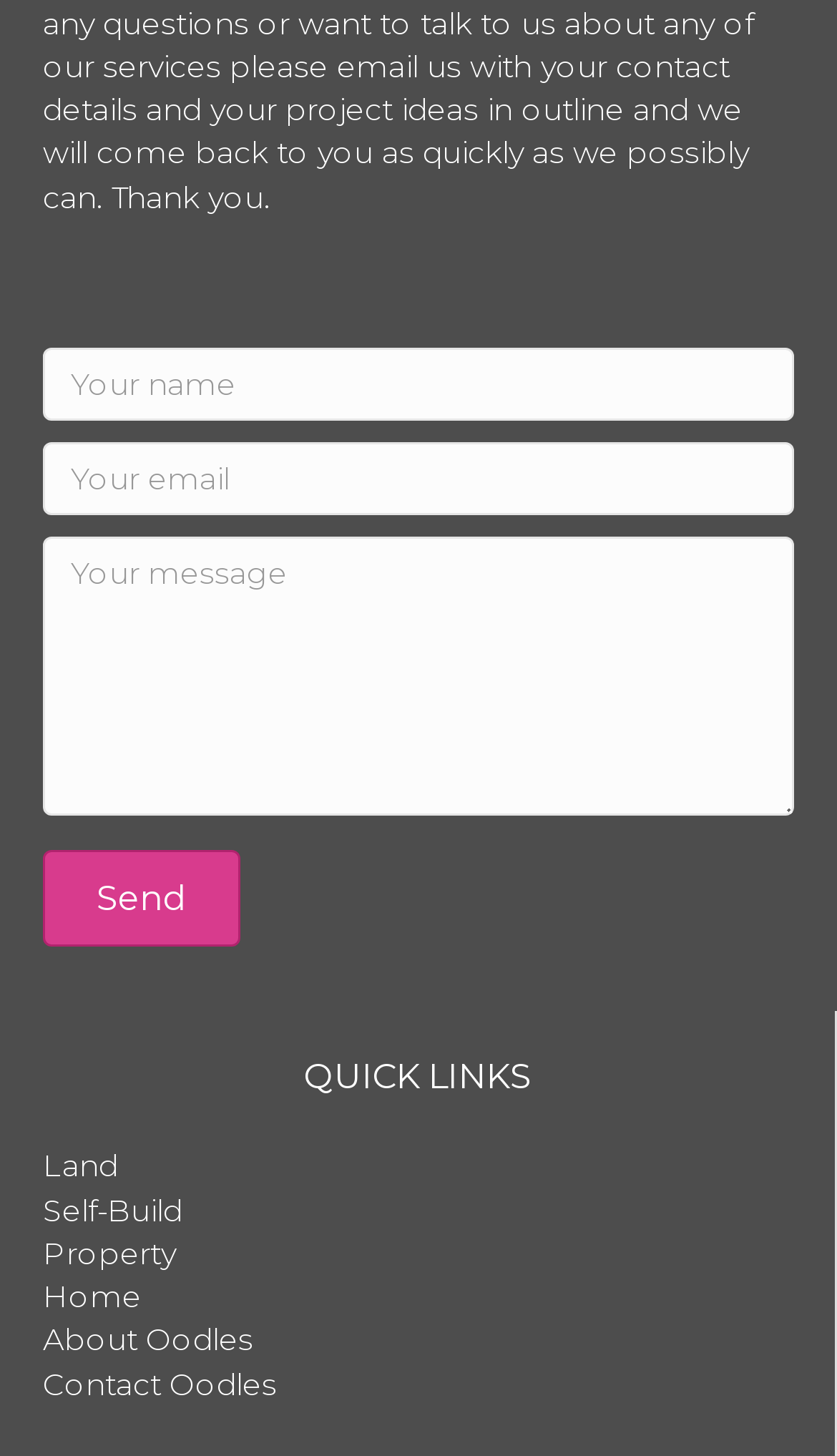Can you find the bounding box coordinates for the element to click on to achieve the instruction: "Enter name"?

[0.051, 0.239, 0.949, 0.289]